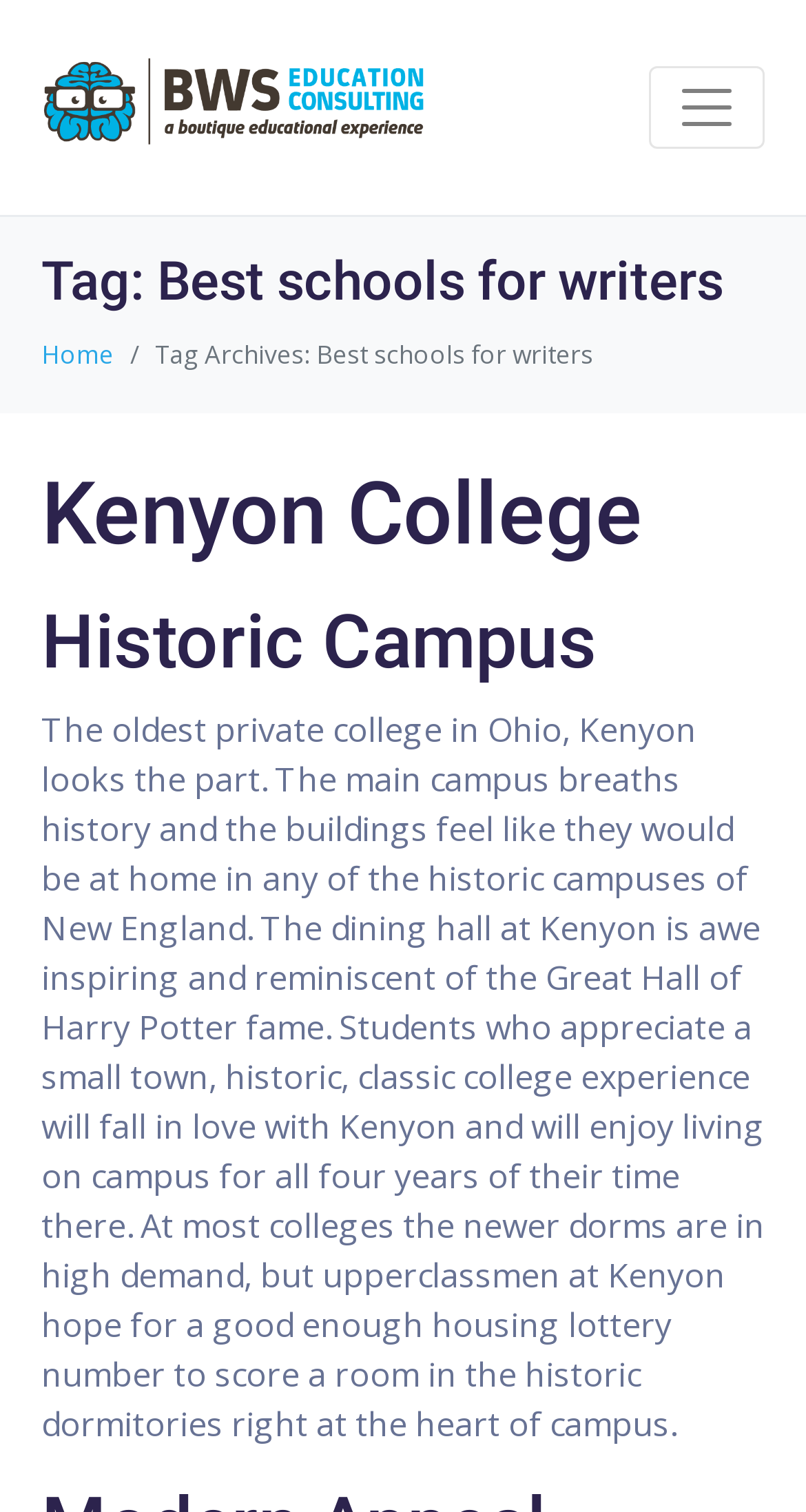Please answer the following query using a single word or phrase: 
What is the name of the college described in the article?

Kenyon College